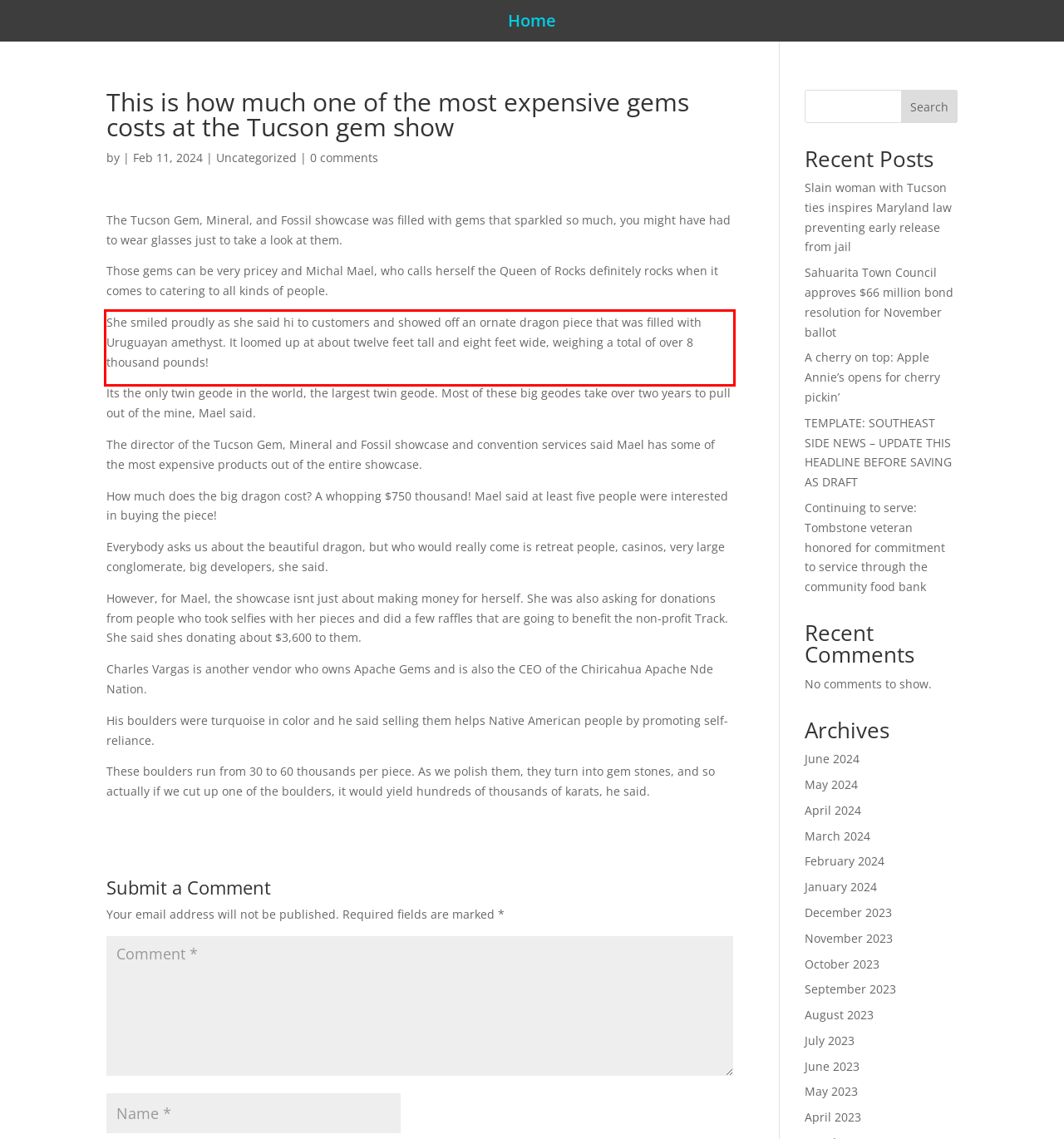Please analyze the screenshot of a webpage and extract the text content within the red bounding box using OCR.

She smiled proudly as she said hi to customers and showed off an ornate dragon piece that was filled with Uruguayan amethyst. It loomed up at about twelve feet tall and eight feet wide, weighing a total of over 8 thousand pounds!